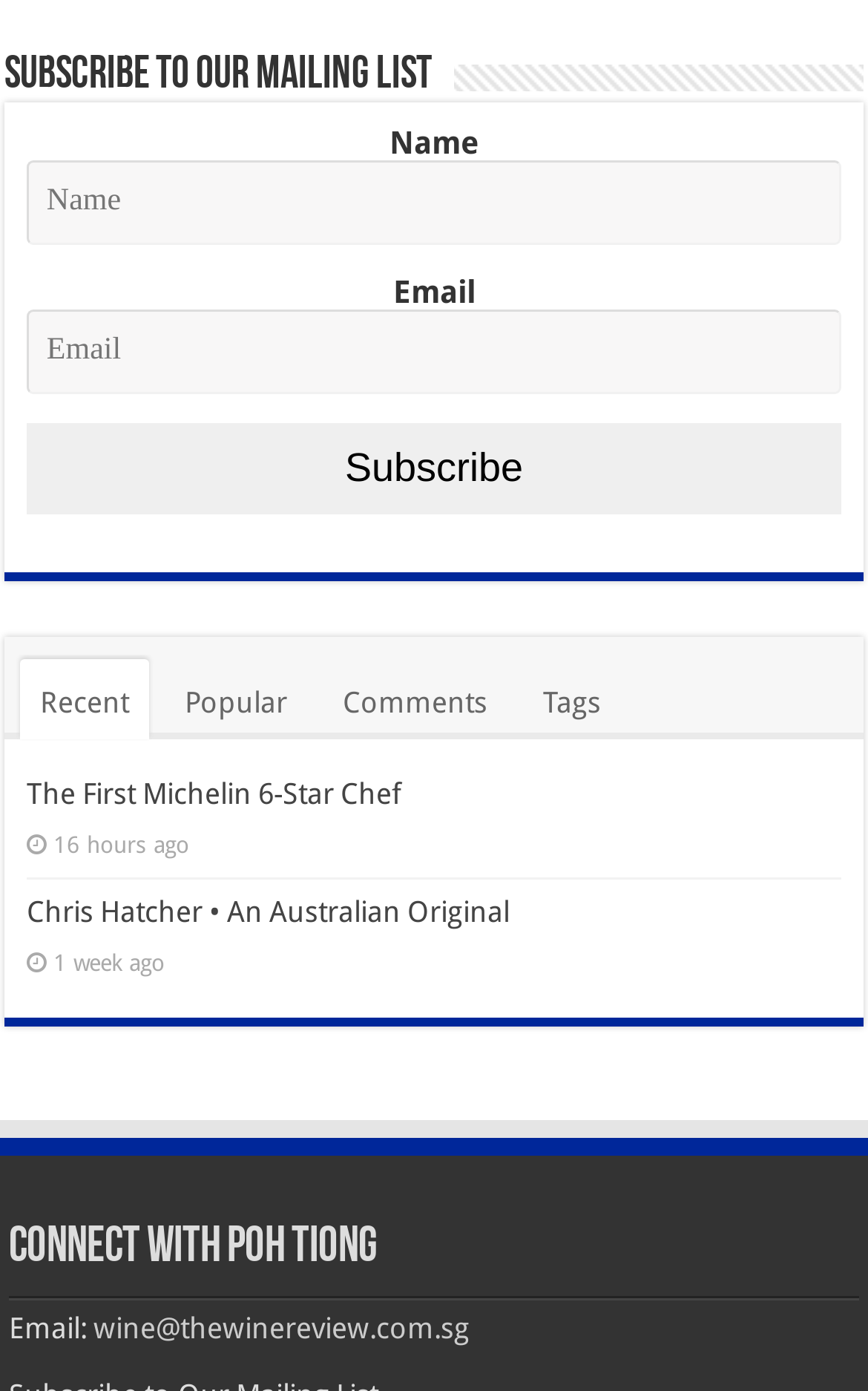What is the time period mentioned in the article 'The First Michelin 6-Star Chef'?
Based on the screenshot, provide your answer in one word or phrase.

16 hours ago